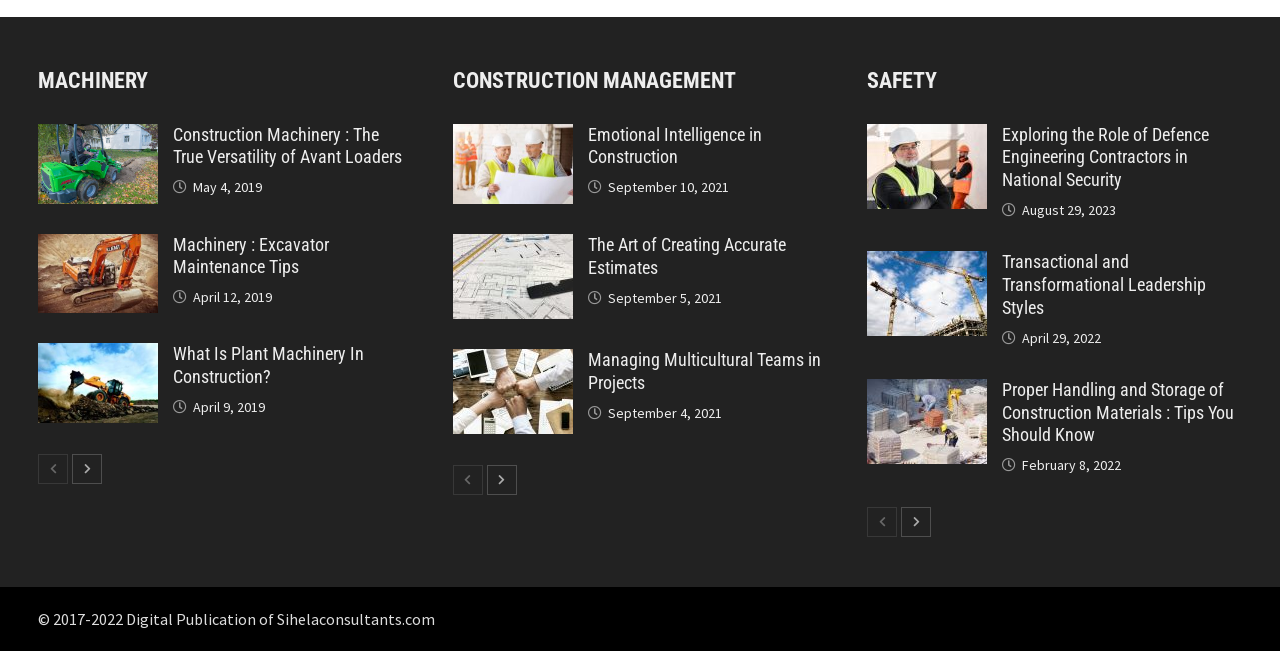Identify the bounding box for the element characterized by the following description: "title="Emotional Intelligence in Construction"".

[0.354, 0.193, 0.447, 0.228]